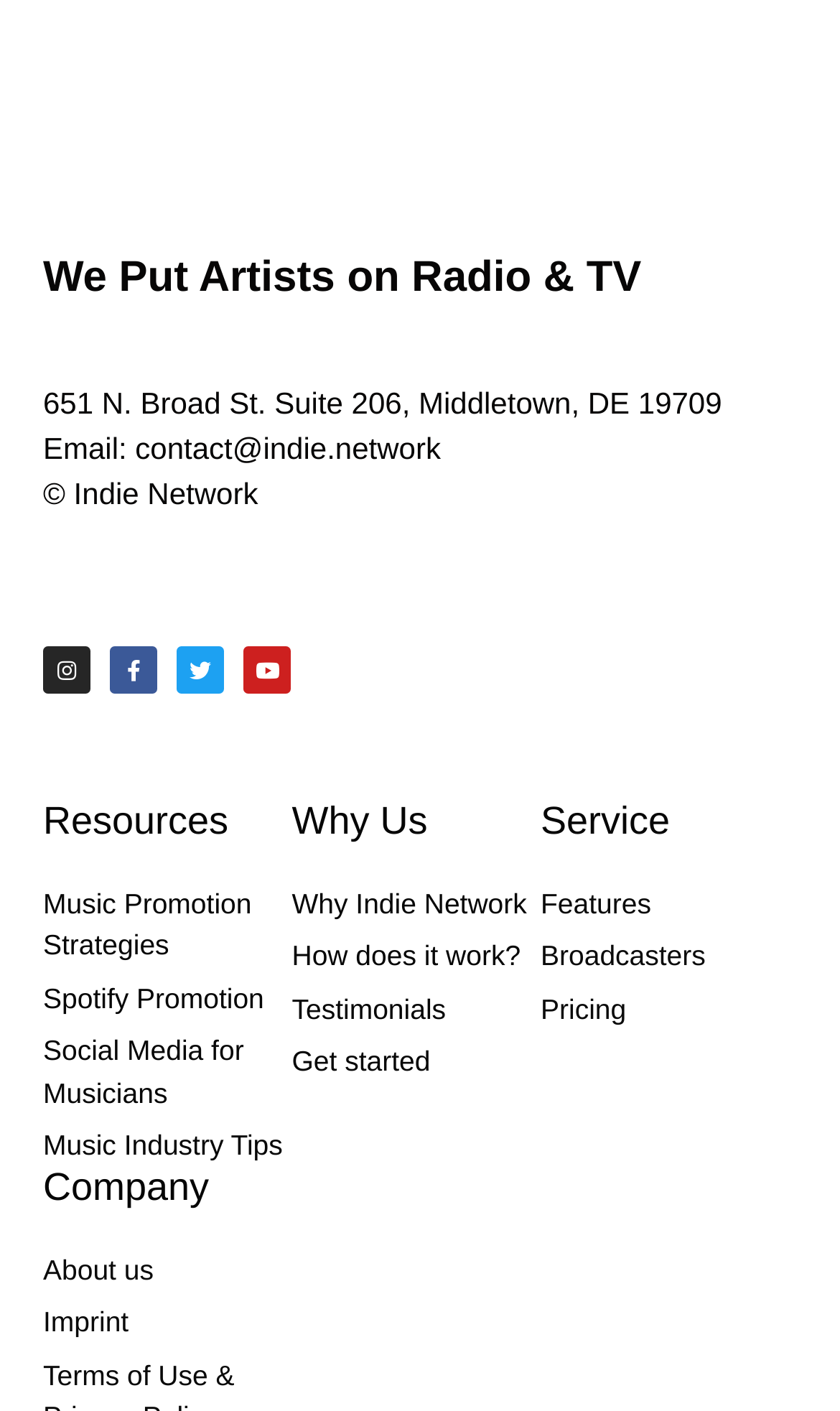How many links are there under the 'Resources' section?
Please give a detailed and elaborate answer to the question.

I counted the number of links under the 'Resources' section by looking at the links located below the 'Resources' heading. There are 4 links: 'Music Promotion Strategies', 'Spotify Promotion', 'Social Media for Musicians', and 'Music Industry Tips'.